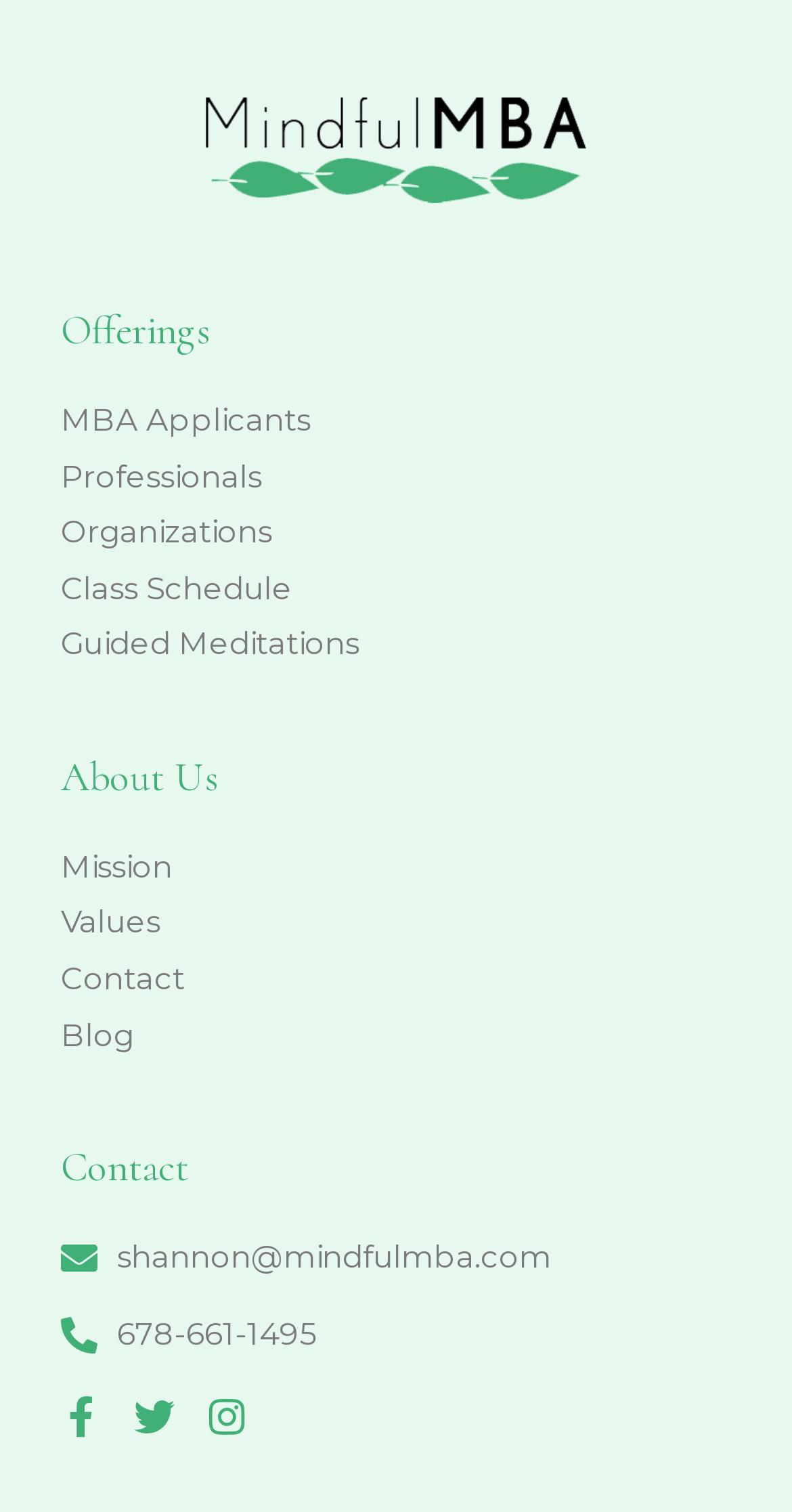Given the description of a UI element: "Guided Meditations", identify the bounding box coordinates of the matching element in the webpage screenshot.

[0.077, 0.412, 0.923, 0.442]